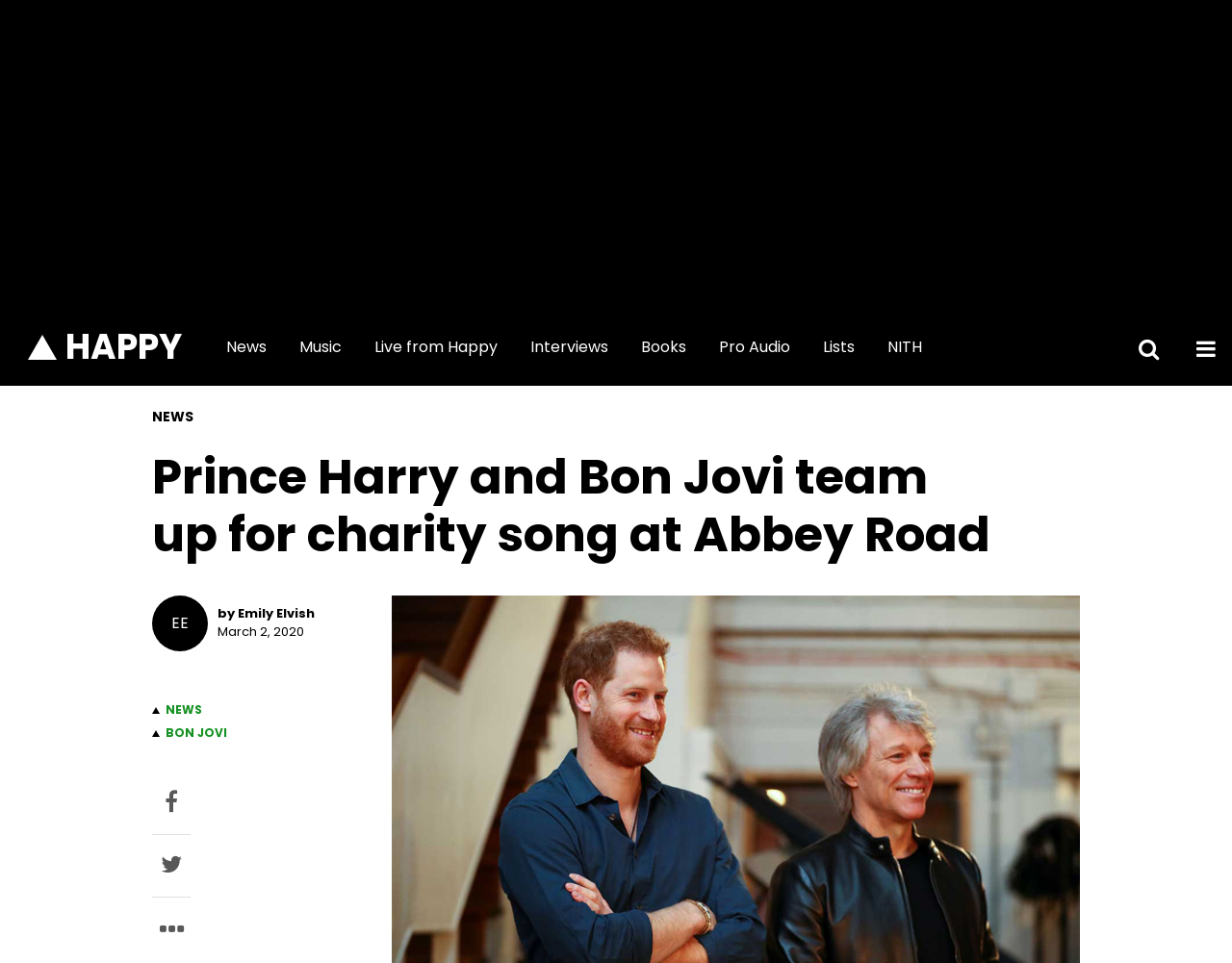Give a short answer to this question using one word or a phrase:
What is the location where Prince Harry and Bon Jovi collaborated?

Abbey Road